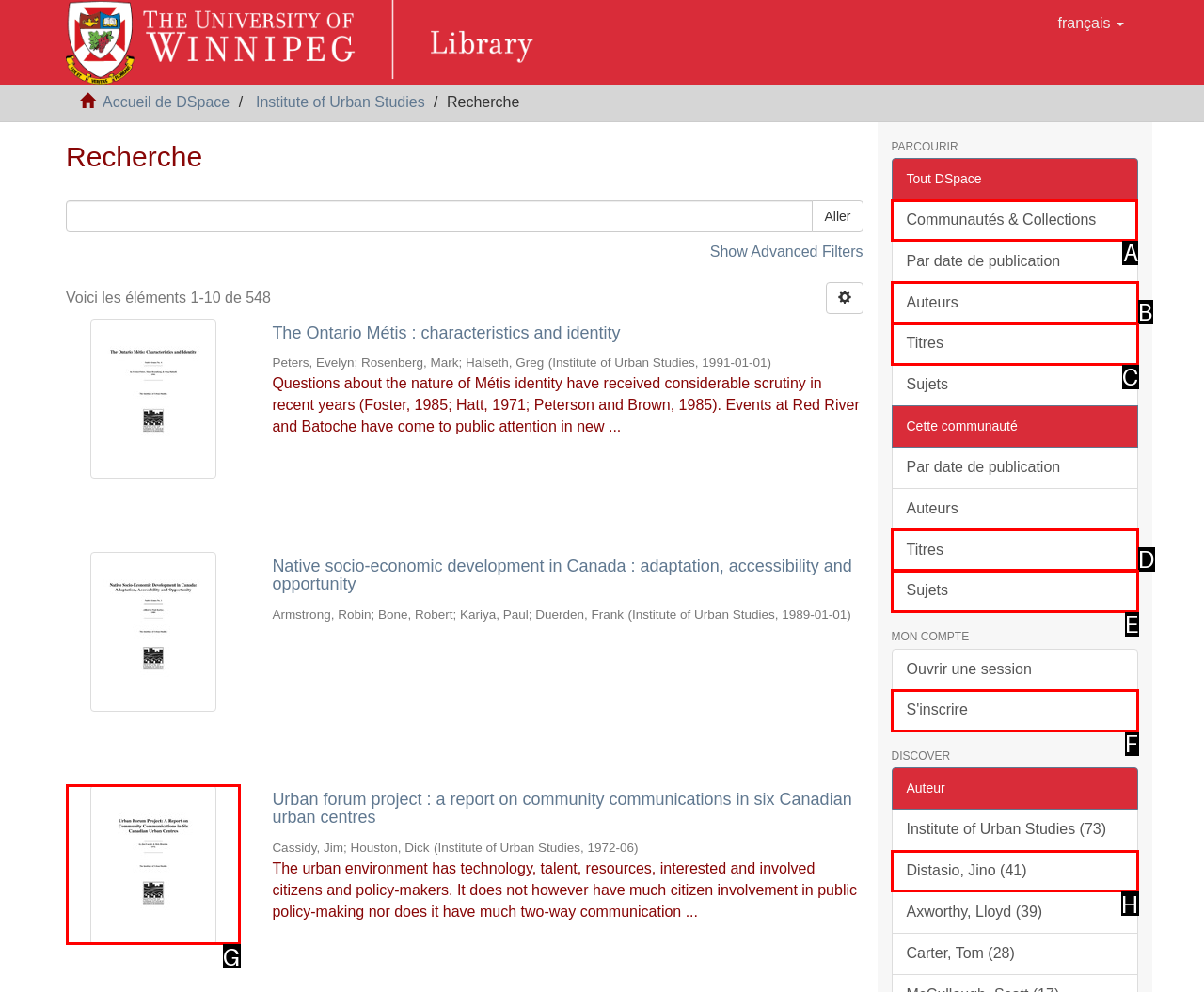Select the letter of the element you need to click to complete this task: Go to the Institute of Urban Studies community
Answer using the letter from the specified choices.

A